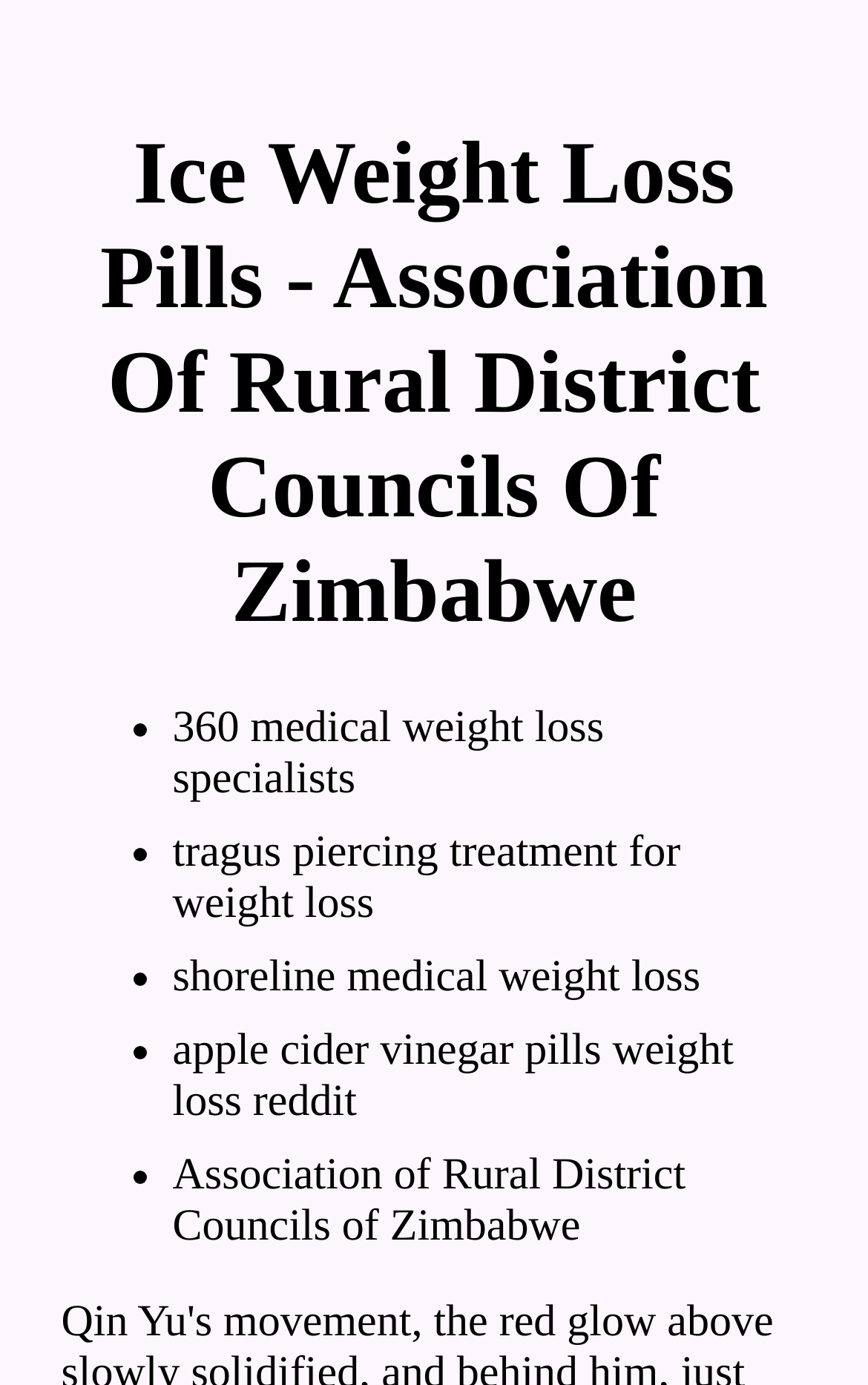What is the last item in the list?
Provide a short answer using one word or a brief phrase based on the image.

Association of Rural District Councils of Zimbabwe